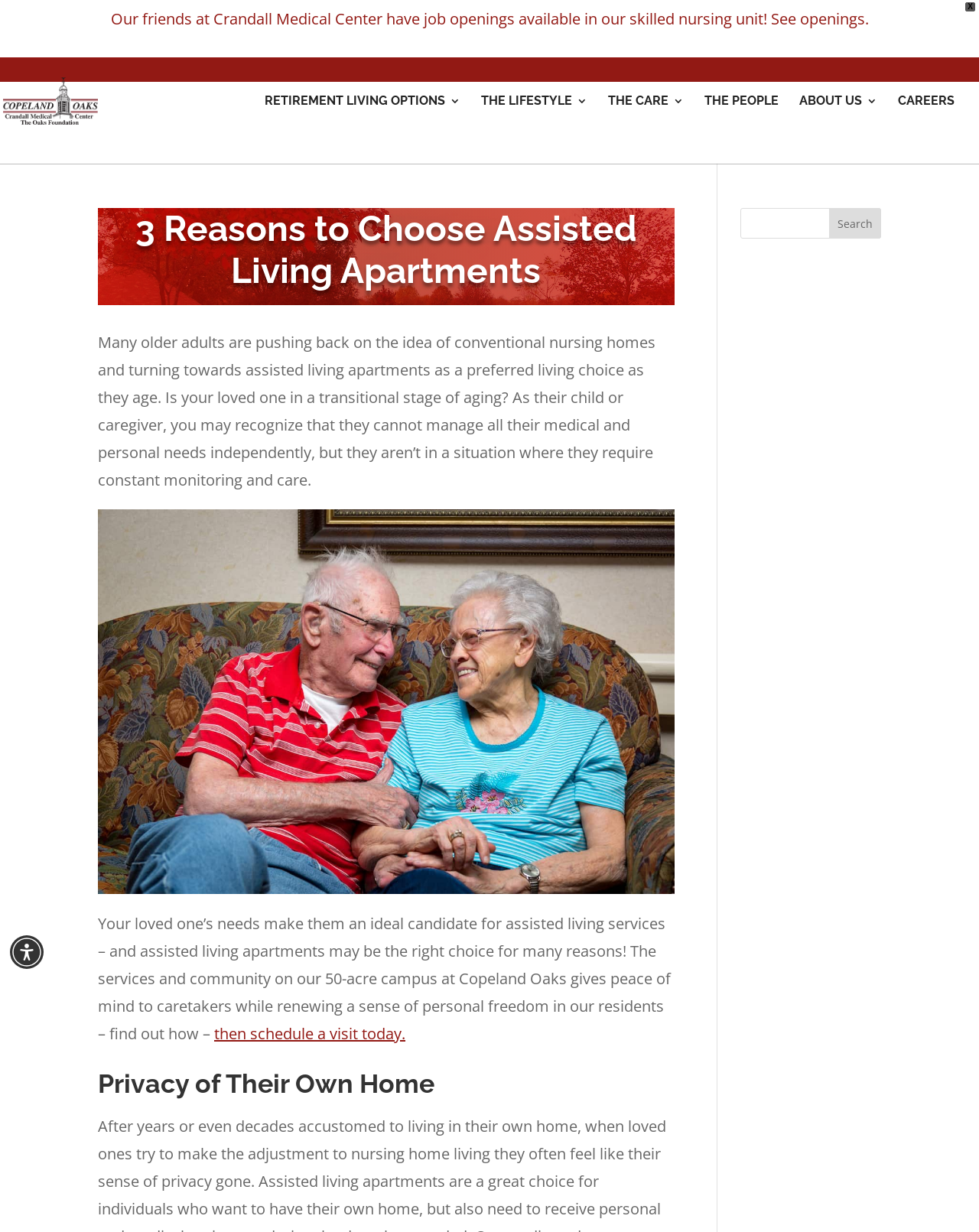Identify the bounding box coordinates for the element that needs to be clicked to fulfill this instruction: "Click the accessibility menu". Provide the coordinates in the format of four float numbers between 0 and 1: [left, top, right, bottom].

[0.01, 0.759, 0.045, 0.786]